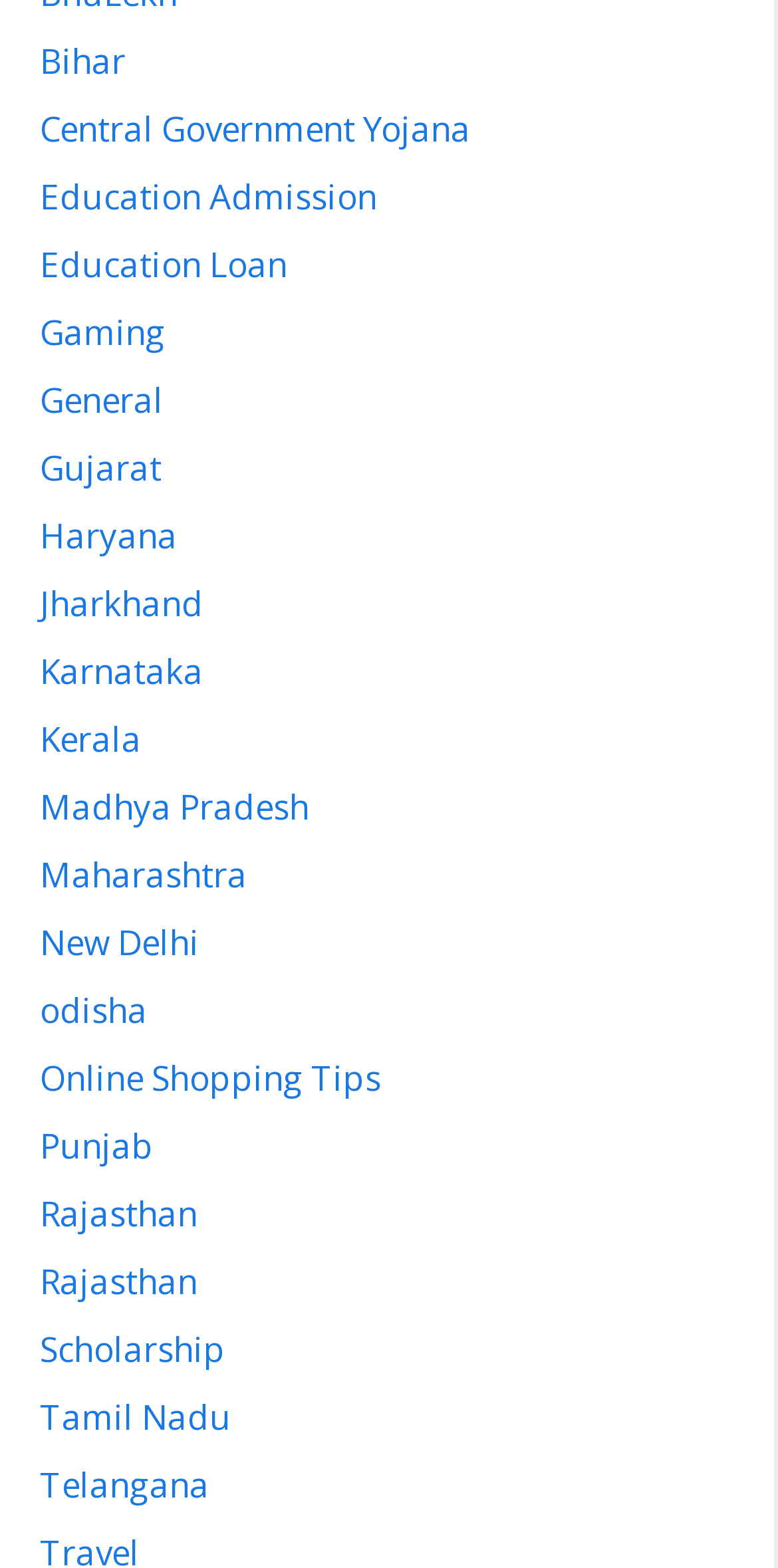What is the category of the link 'Gaming'?
Please provide a single word or phrase as your answer based on the image.

General